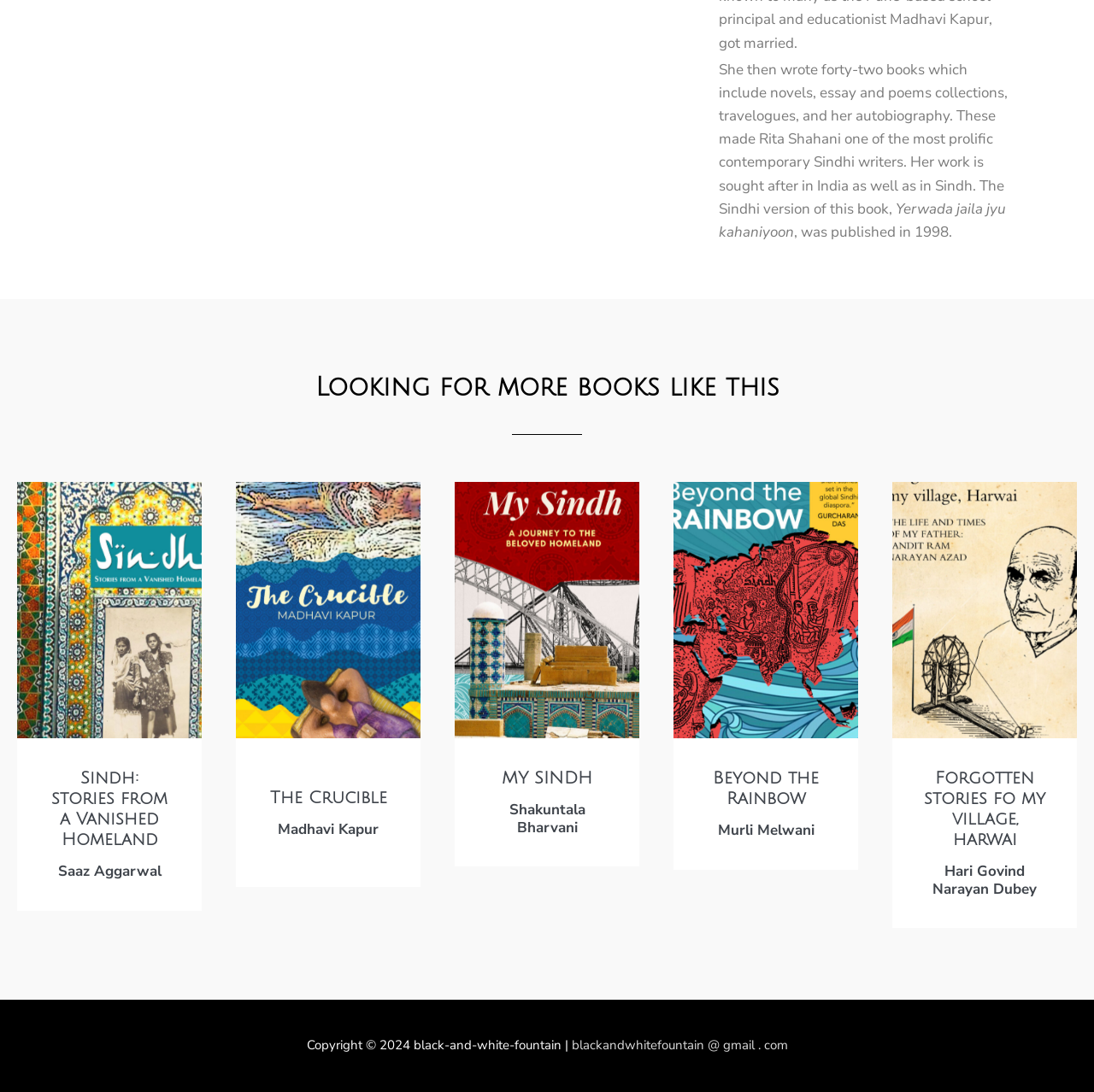Predict the bounding box of the UI element that fits this description: "blackandwhitefountain @ gmail . com".

[0.522, 0.949, 0.72, 0.965]